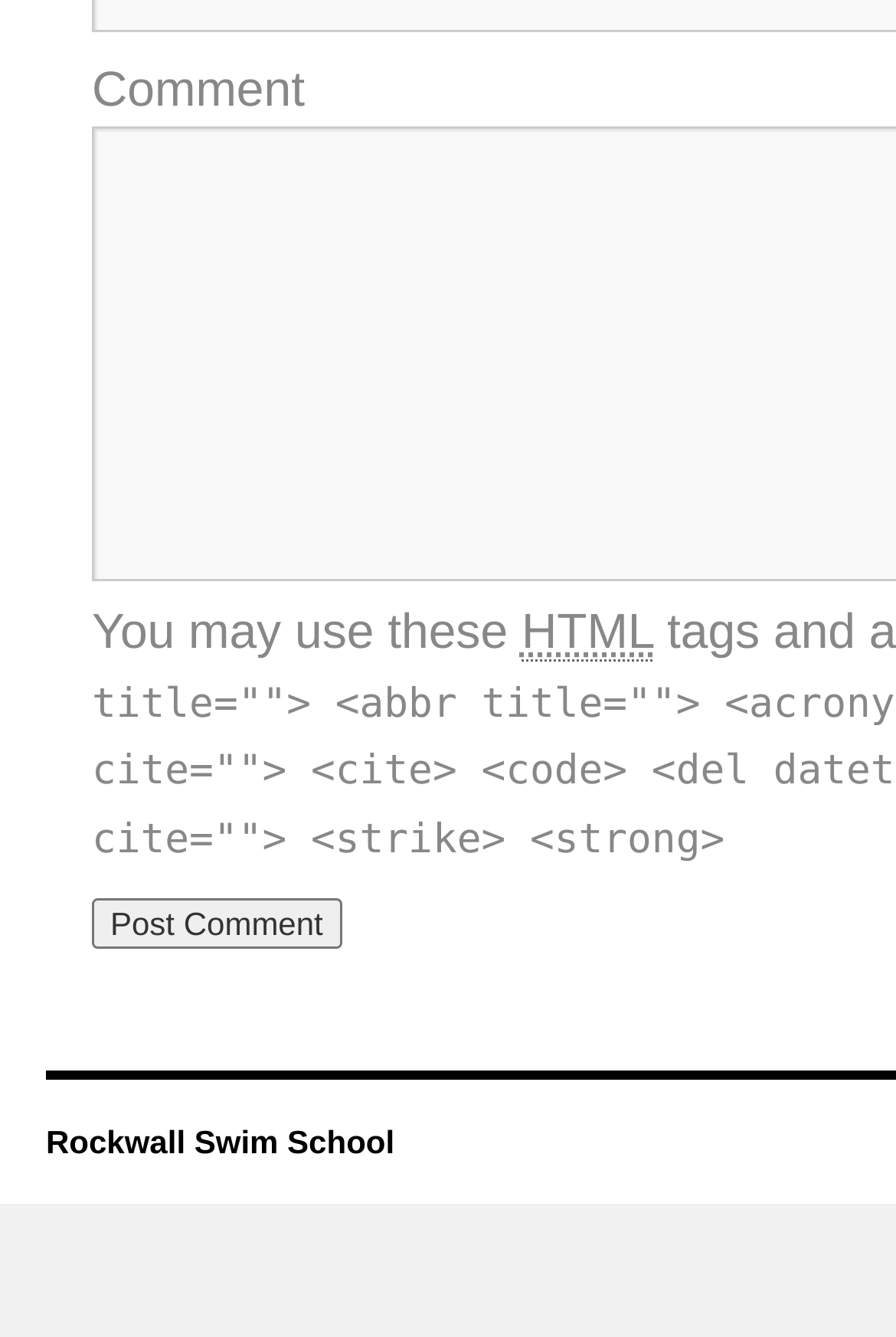Given the element description click here, identify the bounding box coordinates for the UI element on the webpage screenshot. The format should be (top-left x, top-left y, bottom-right x, bottom-right y), with values between 0 and 1.

None